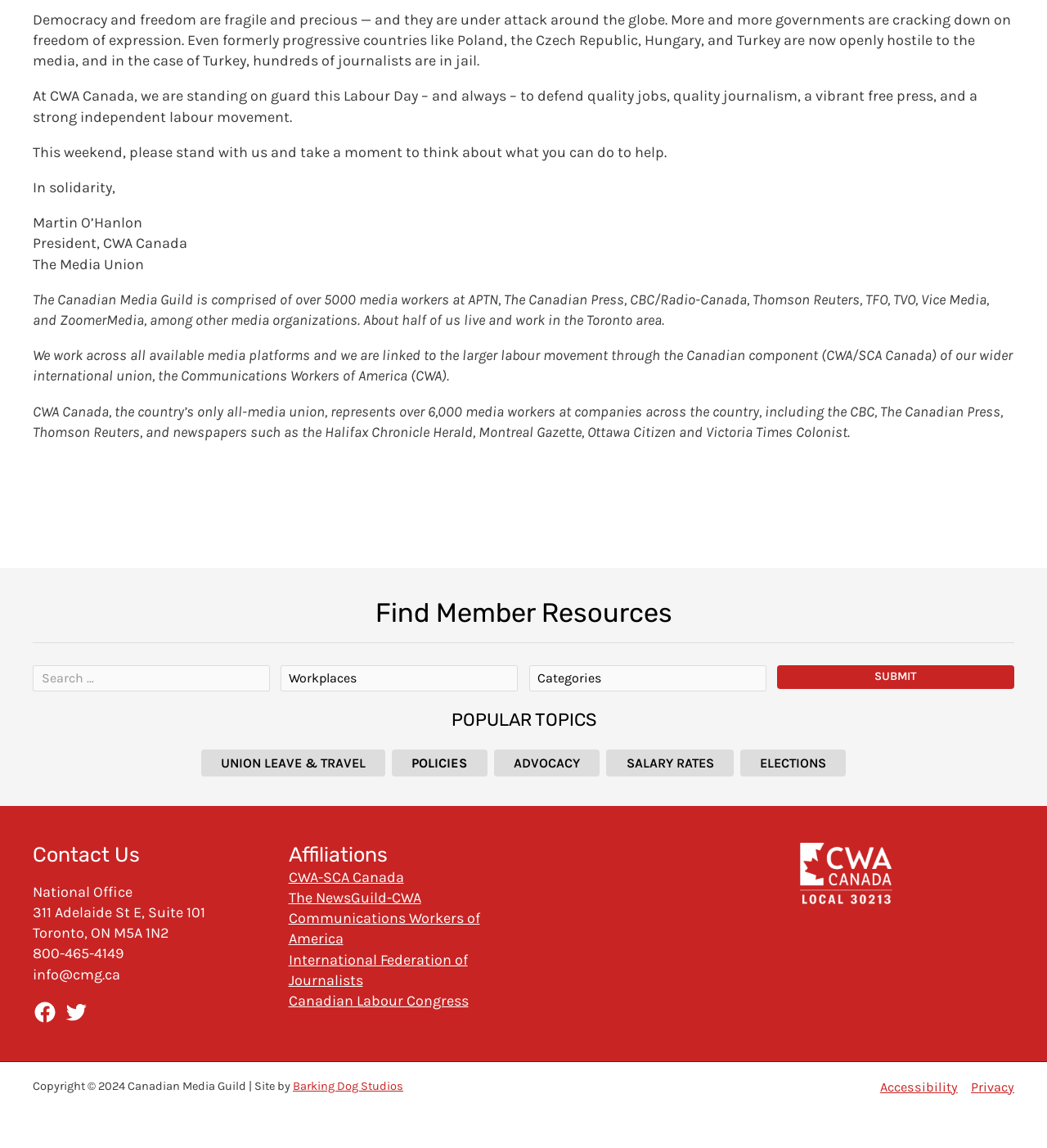Could you indicate the bounding box coordinates of the region to click in order to complete this instruction: "Contact the national office".

[0.031, 0.769, 0.127, 0.785]